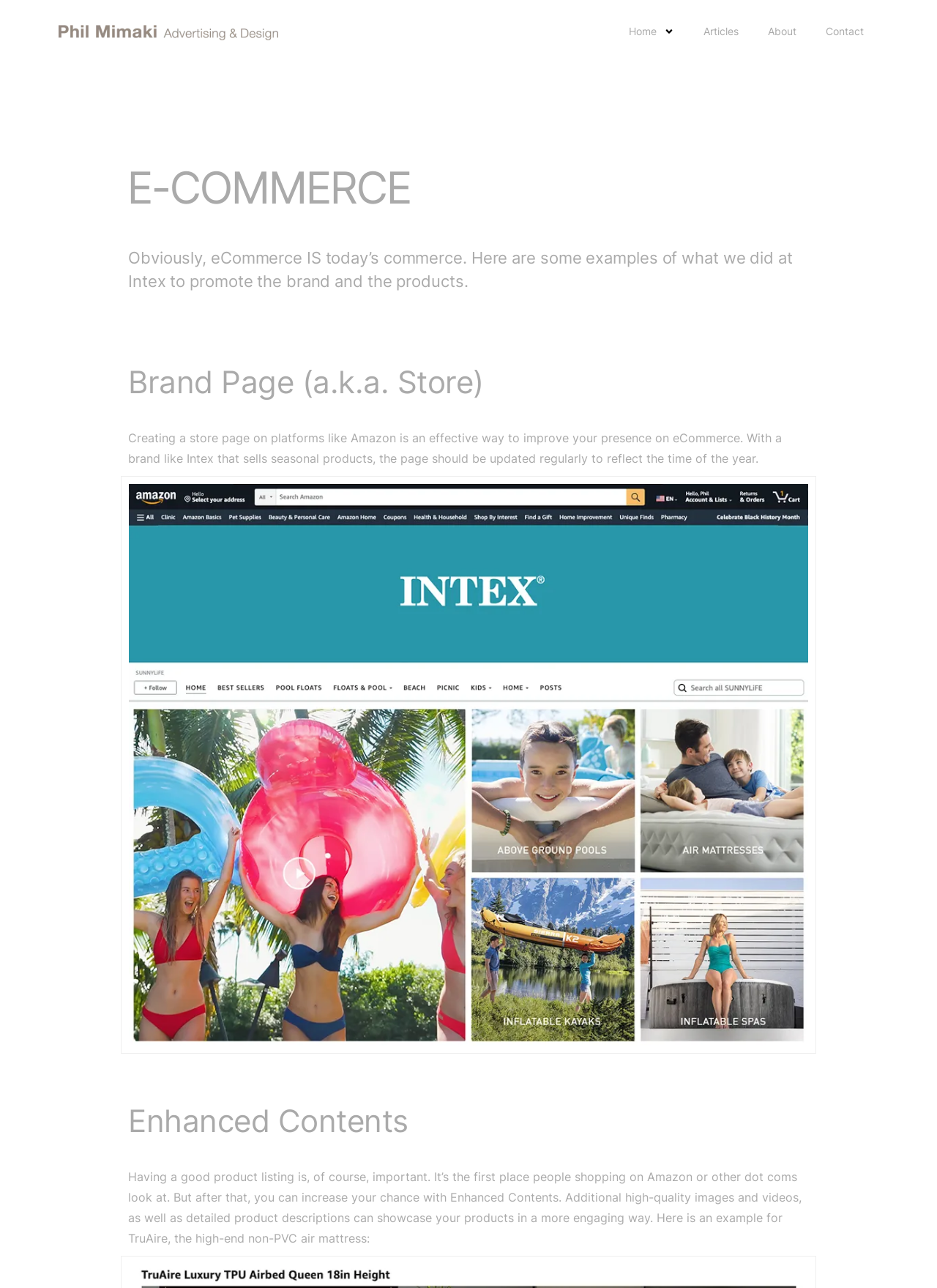Use a single word or phrase to answer the question: 
What is the logo of Phil Mimaki Advertising & Design?

Phil Mimaki Advertising & Design logo